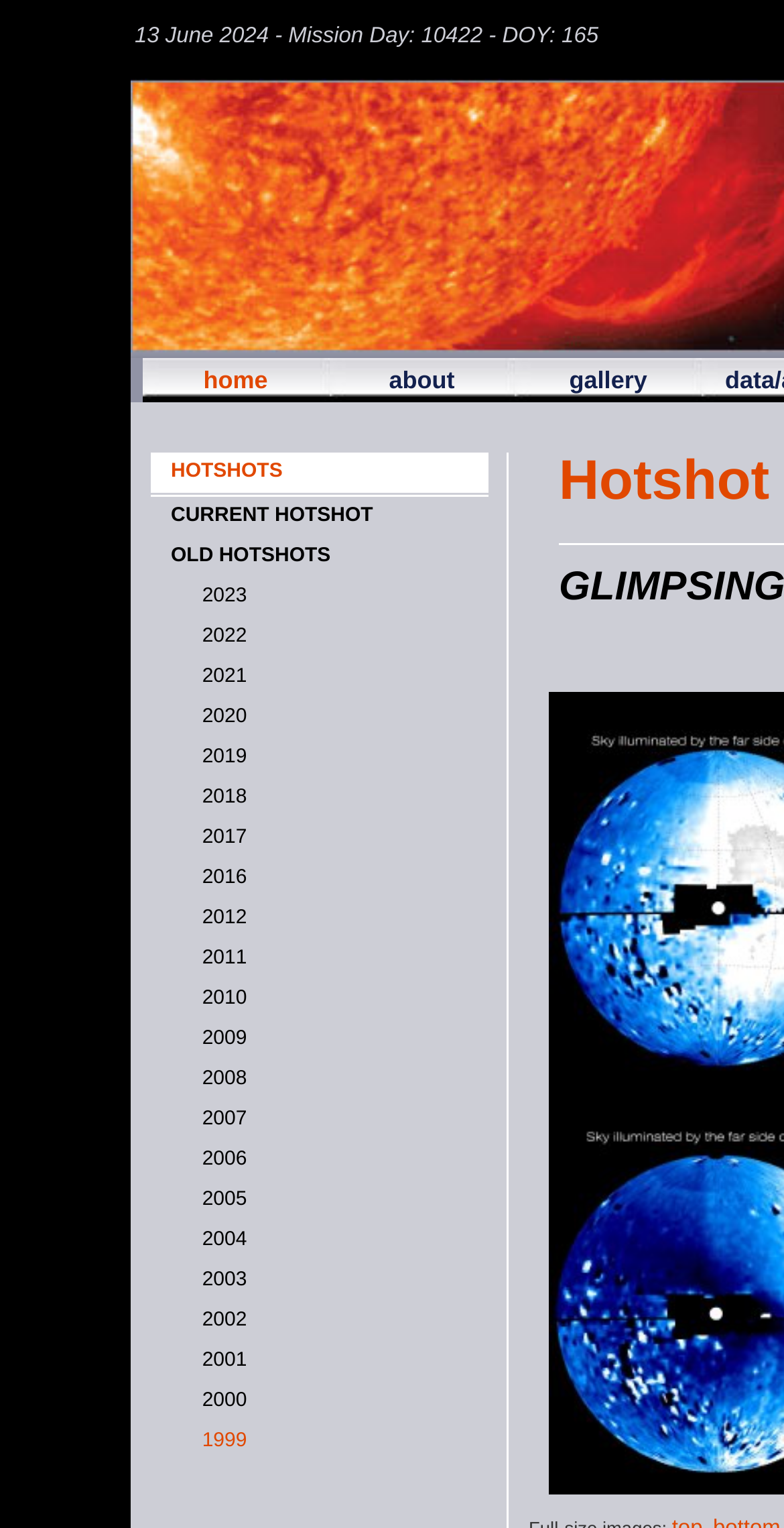Could you find the bounding box coordinates of the clickable area to complete this instruction: "view hotshots from 2024"?

[0.244, 0.383, 0.315, 0.398]